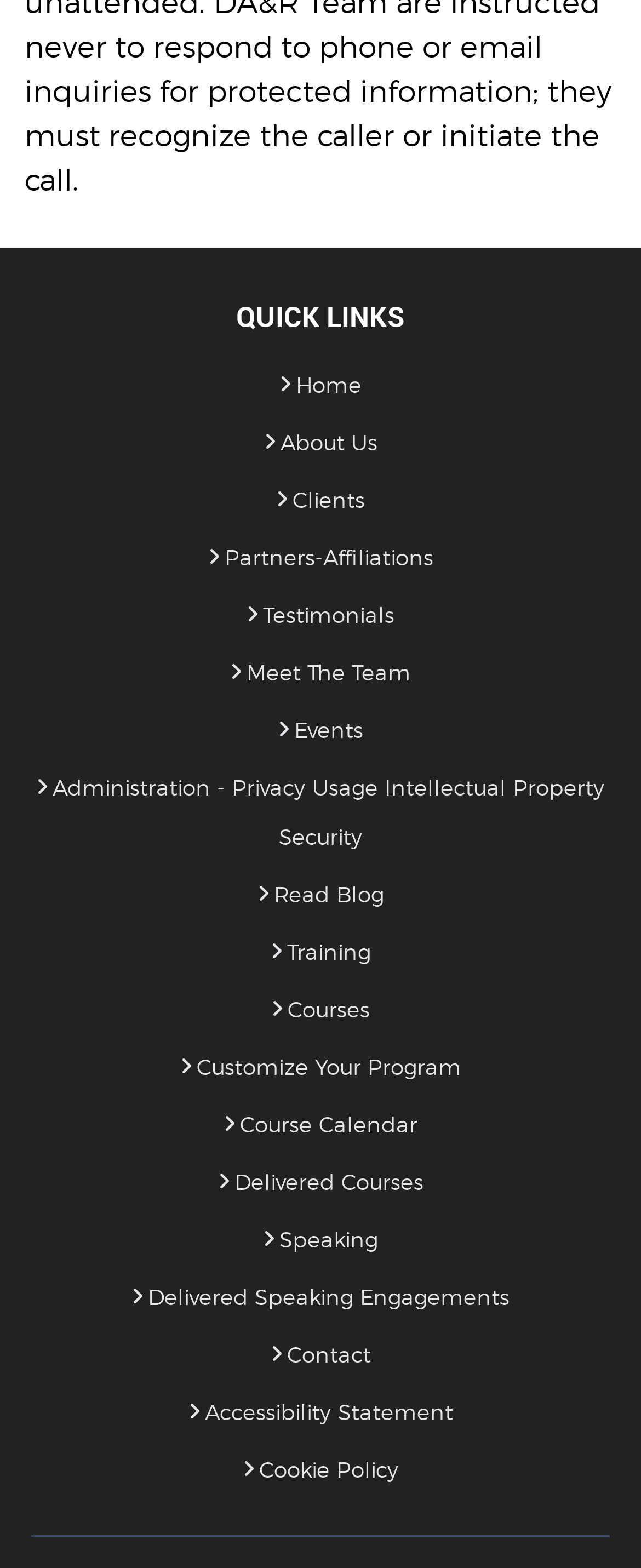How many links are related to courses?
Answer the question based on the image using a single word or a brief phrase.

4